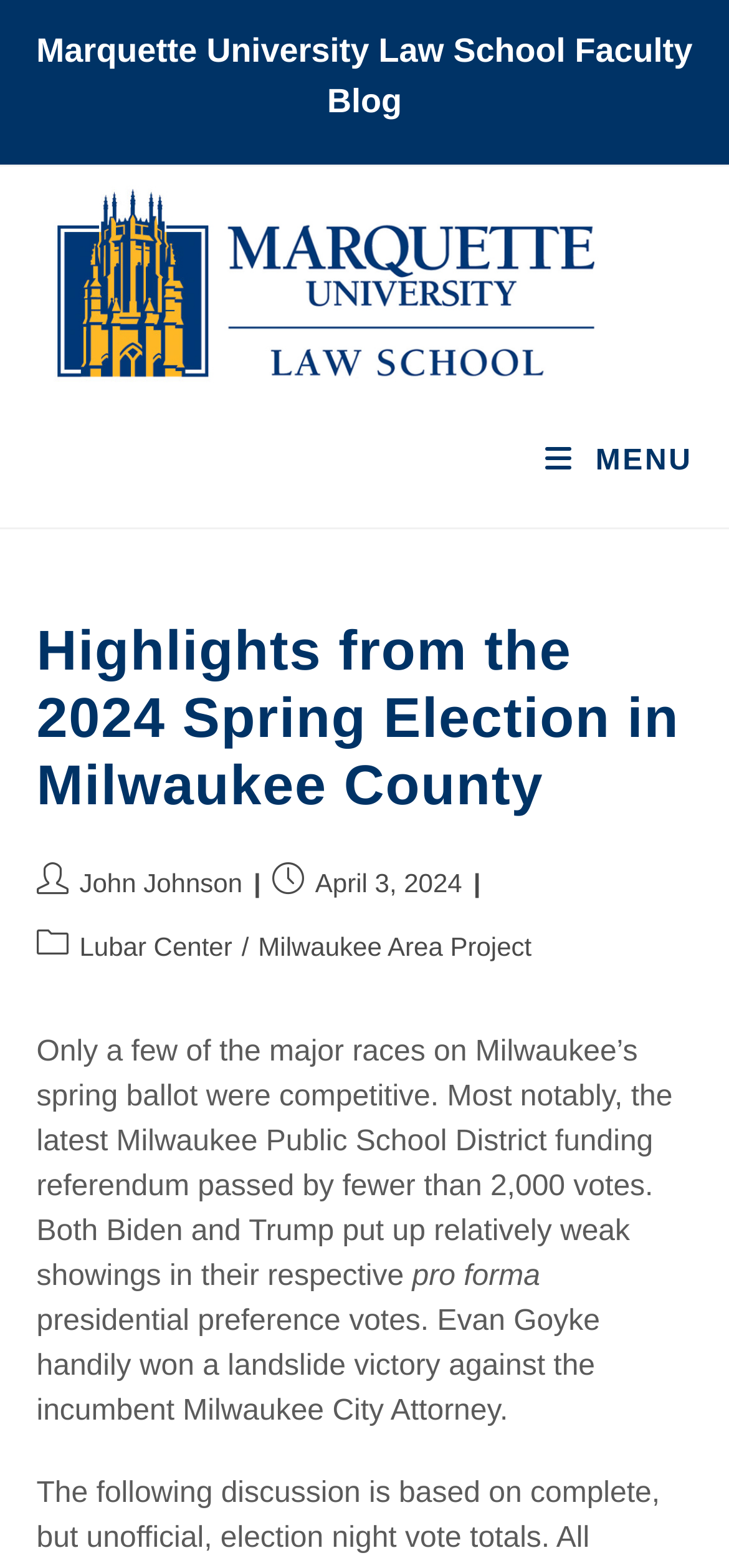Bounding box coordinates are specified in the format (top-left x, top-left y, bottom-right x, bottom-right y). All values are floating point numbers bounded between 0 and 1. Please provide the bounding box coordinate of the region this sentence describes: Lubar Center

[0.109, 0.594, 0.319, 0.613]